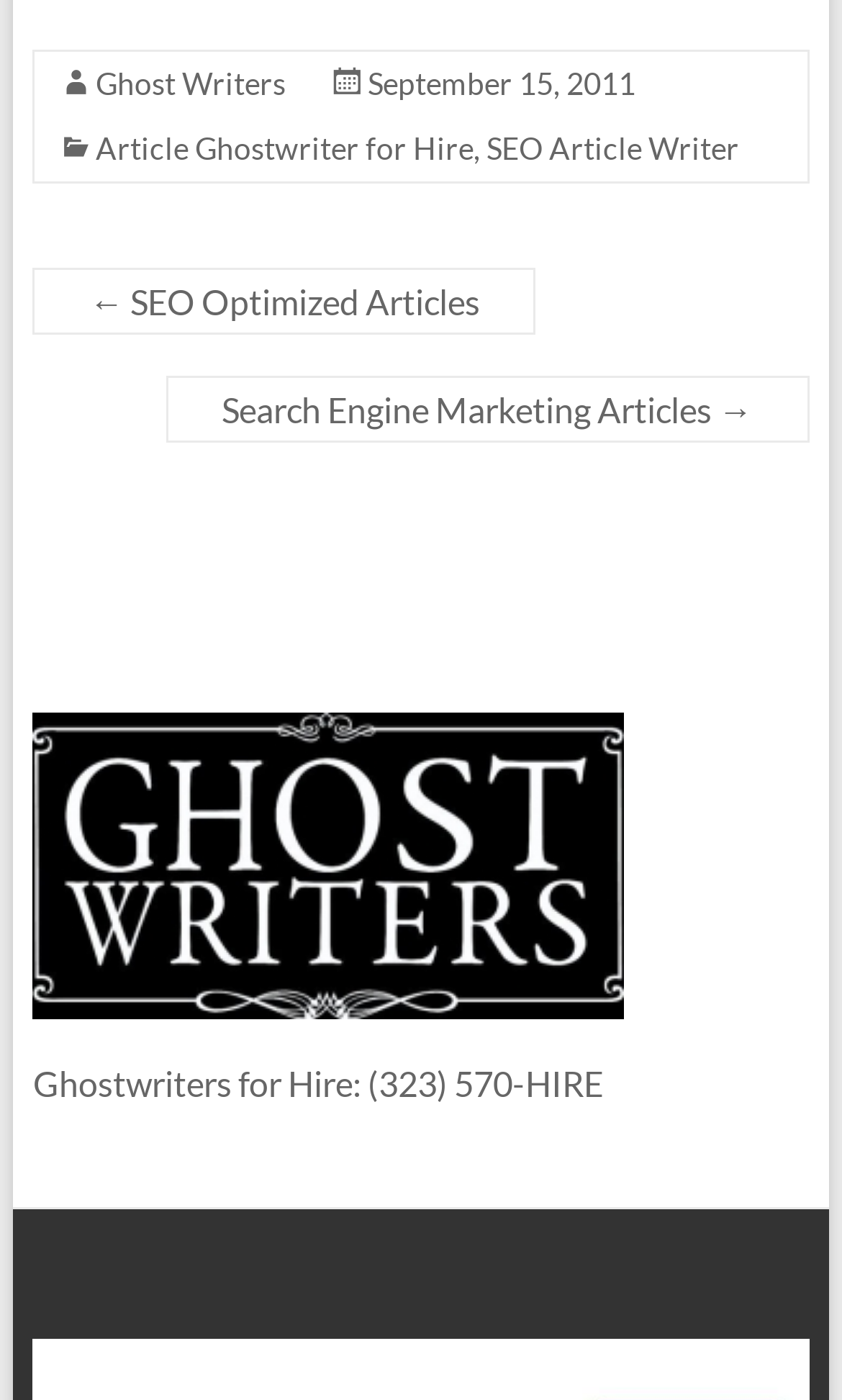What is the phone number for ghostwriters?
Could you please answer the question thoroughly and with as much detail as possible?

I found the phone number in the text 'Ghostwriters for Hire: (323) 570-HIRE' which is located in the middle section of the webpage.